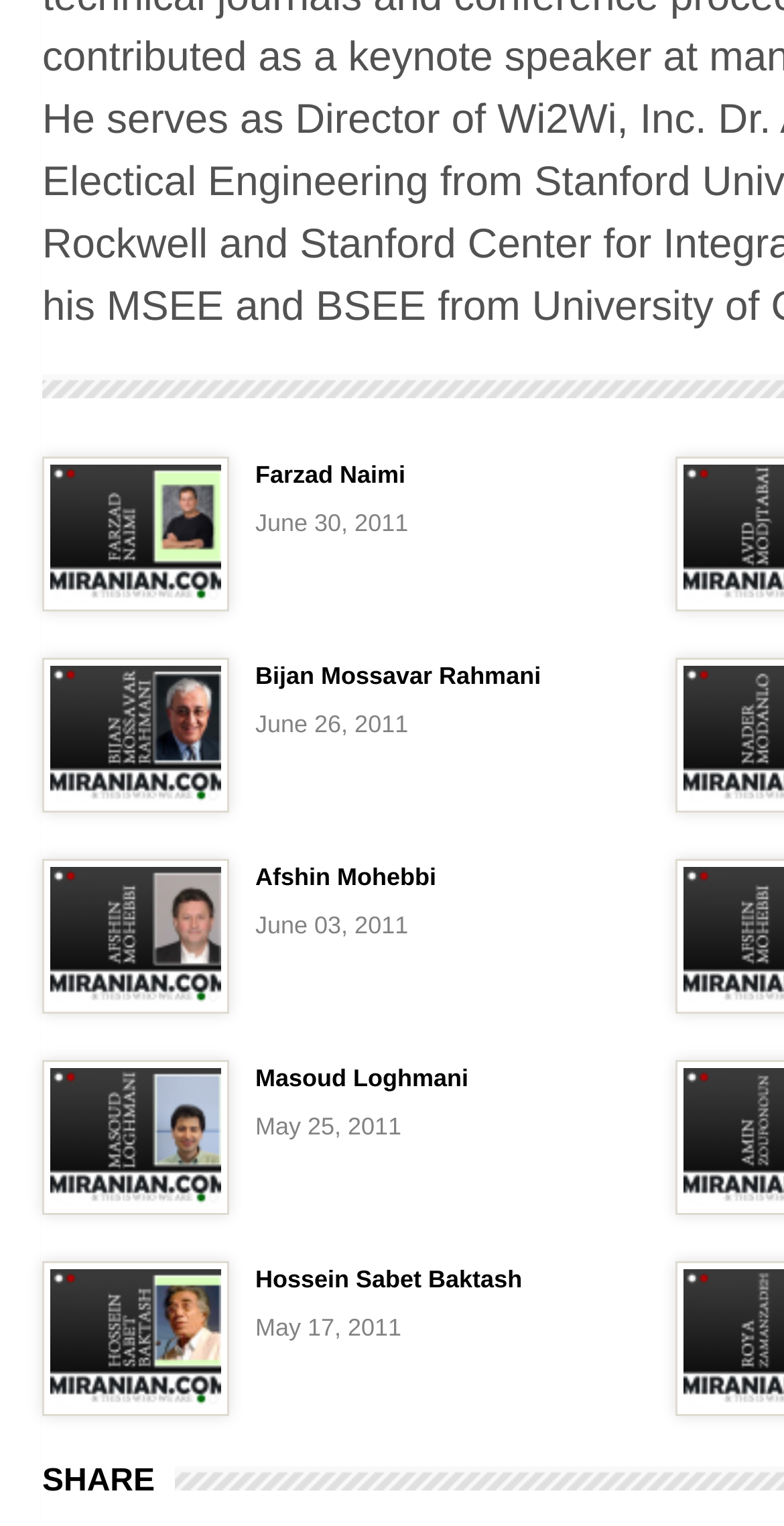Given the description of the UI element: "Bijan Mossavar Rahmani", predict the bounding box coordinates in the form of [left, top, right, bottom], with each value being a float between 0 and 1.

[0.326, 0.433, 0.69, 0.452]